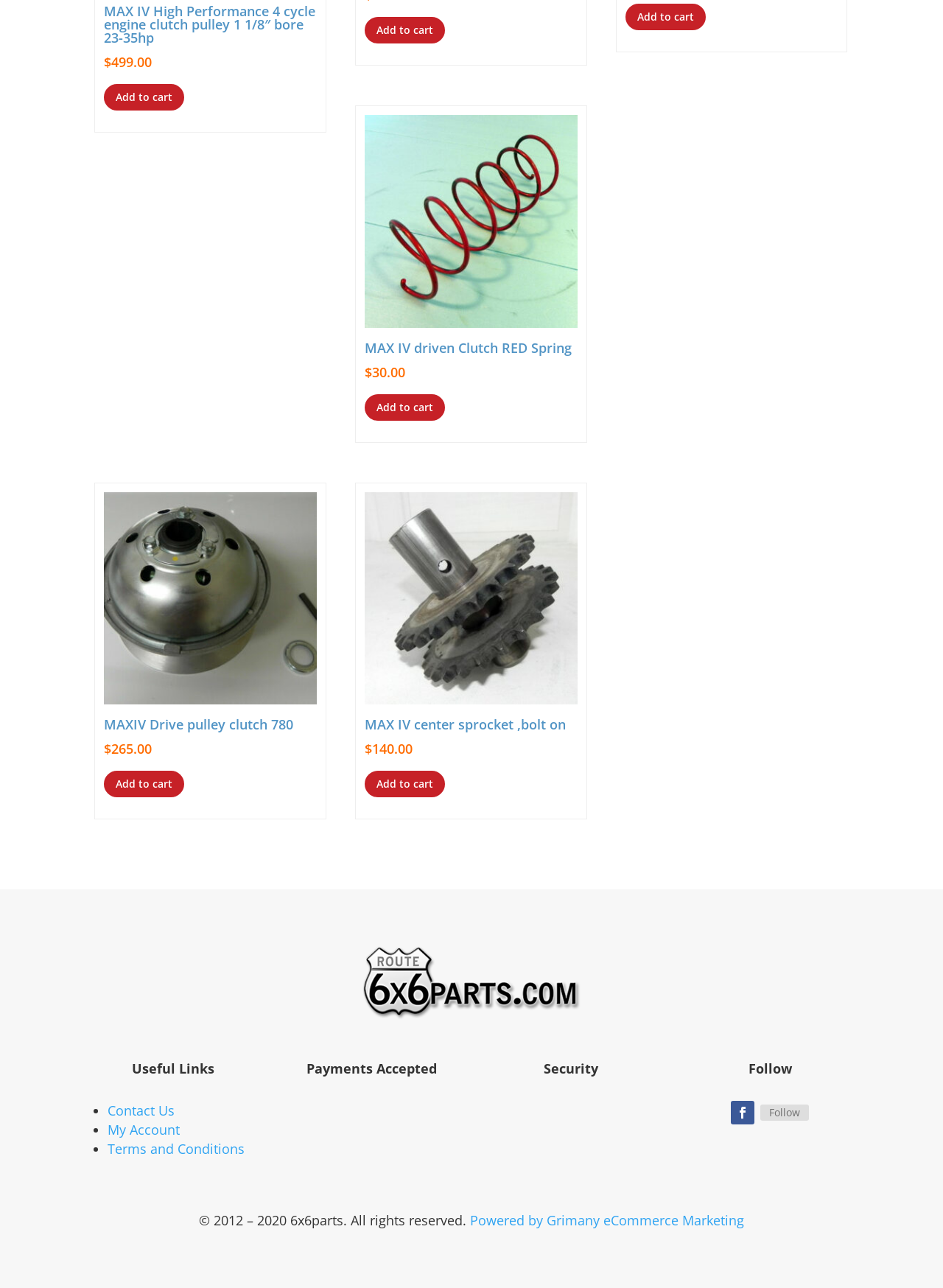Please give the bounding box coordinates of the area that should be clicked to fulfill the following instruction: "View Terms and Conditions". The coordinates should be in the format of four float numbers from 0 to 1, i.e., [left, top, right, bottom].

[0.114, 0.885, 0.259, 0.899]